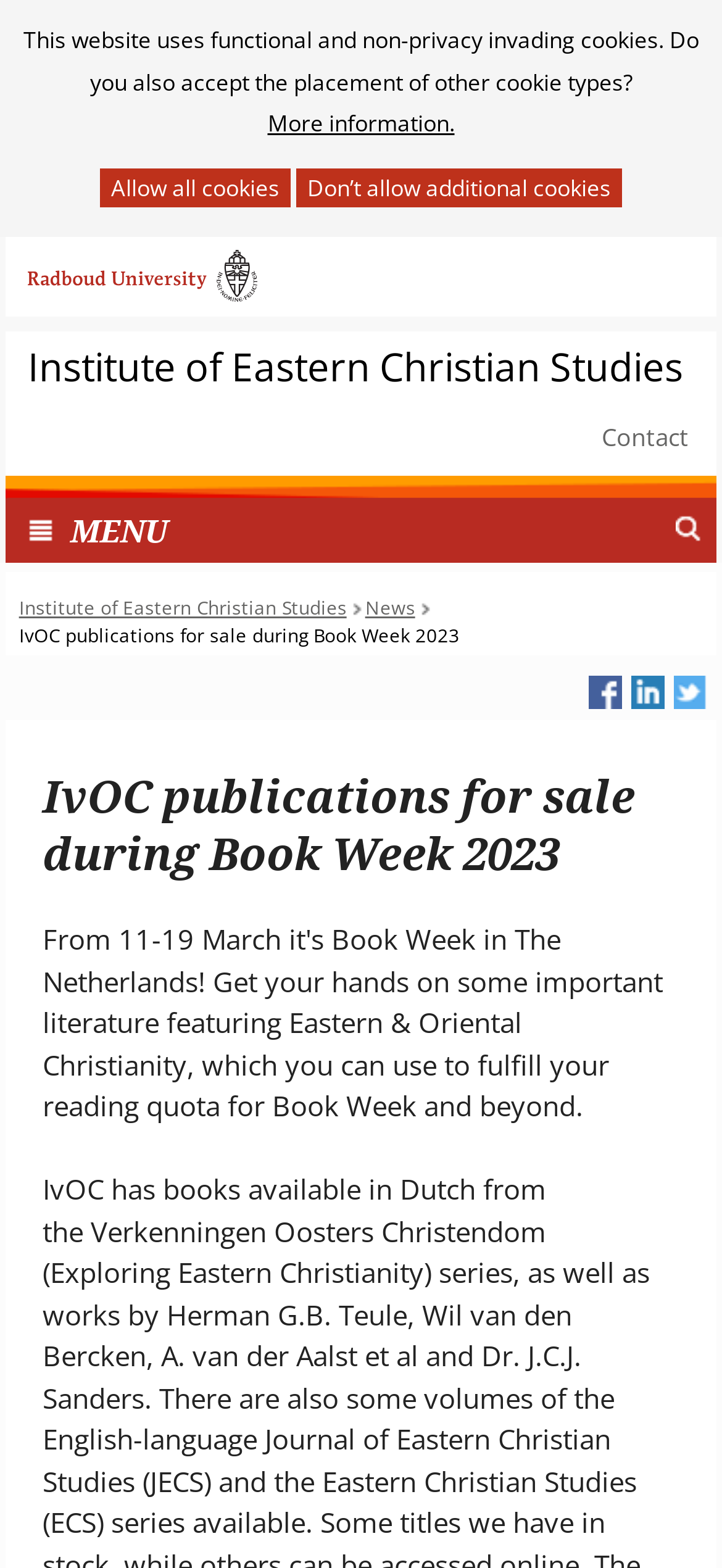Please identify the bounding box coordinates of the clickable area that will allow you to execute the instruction: "Go to news".

[0.506, 0.379, 0.575, 0.396]